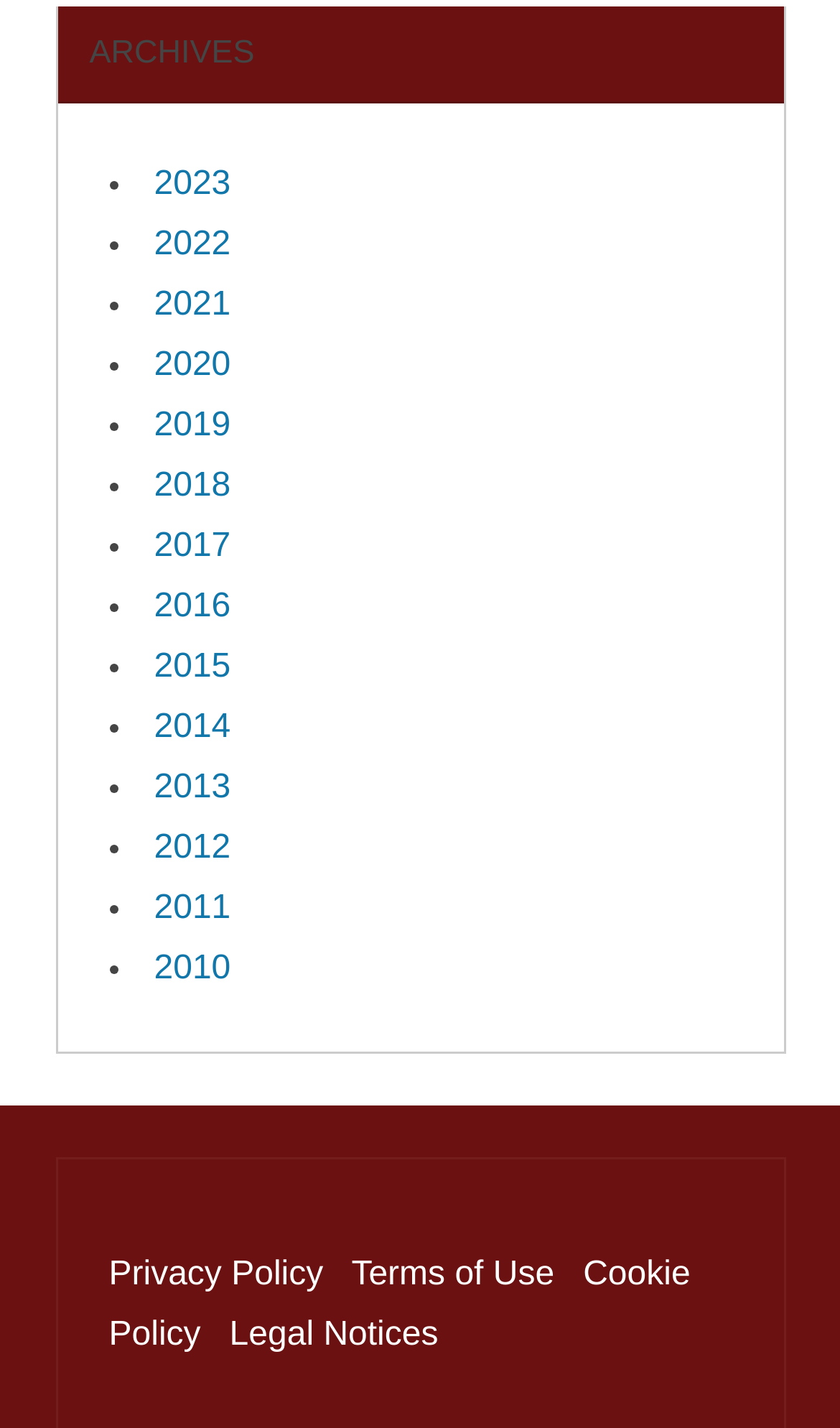Reply to the question with a brief word or phrase: How many years are listed in the archives?

13